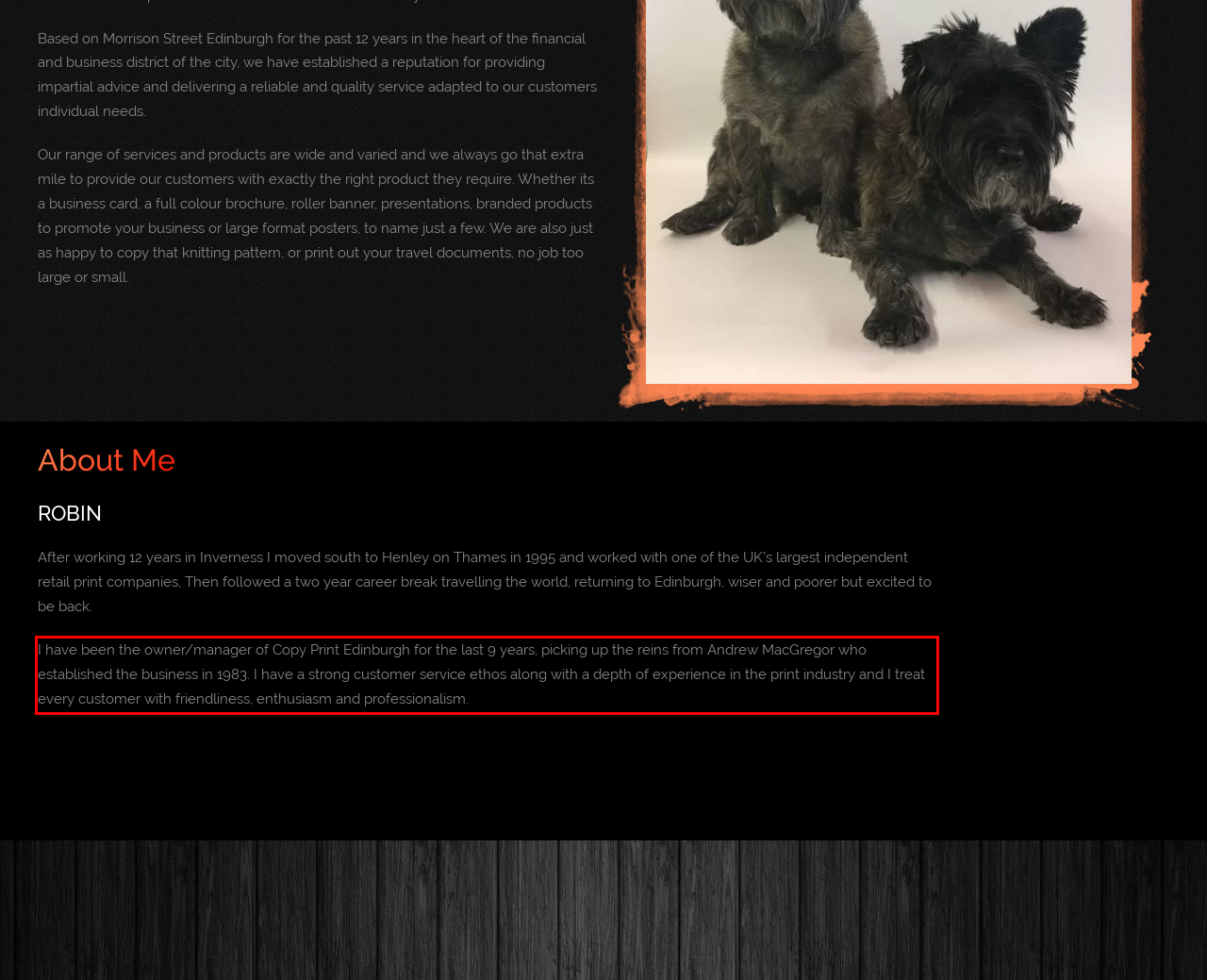By examining the provided screenshot of a webpage, recognize the text within the red bounding box and generate its text content.

I have been the owner/manager of Copy Print Edinburgh for the last 9 years, picking up the reins from Andrew MacGregor who established the business in 1983. I have a strong customer service ethos along with a depth of experience in the print industry and I treat every customer with friendliness, enthusiasm and professionalism.